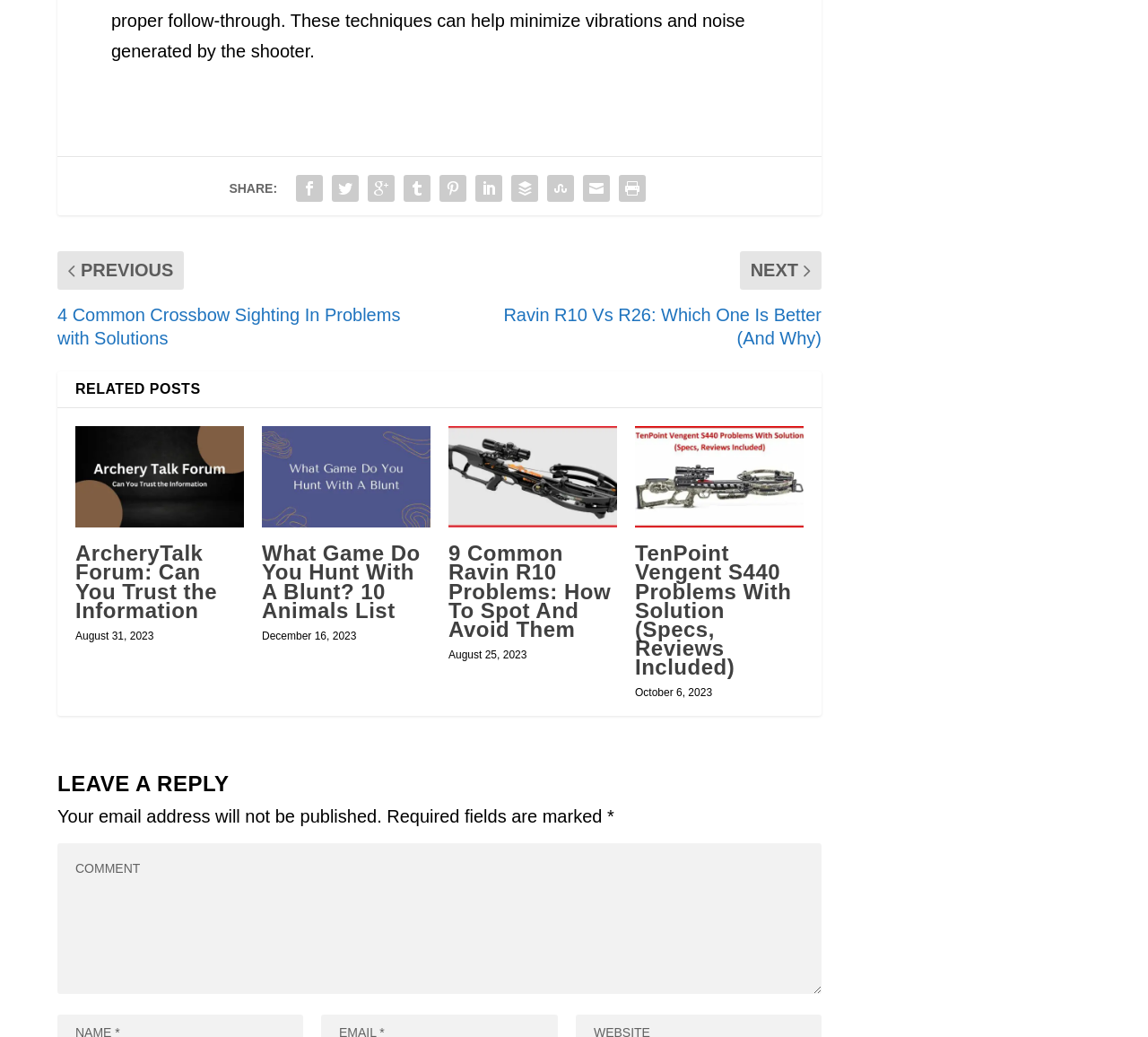Please specify the bounding box coordinates of the area that should be clicked to accomplish the following instruction: "View related post '9 Common Ravin R10 Problems: How To Spot And Avoid Them'". The coordinates should consist of four float numbers between 0 and 1, i.e., [left, top, right, bottom].

[0.391, 0.411, 0.538, 0.509]